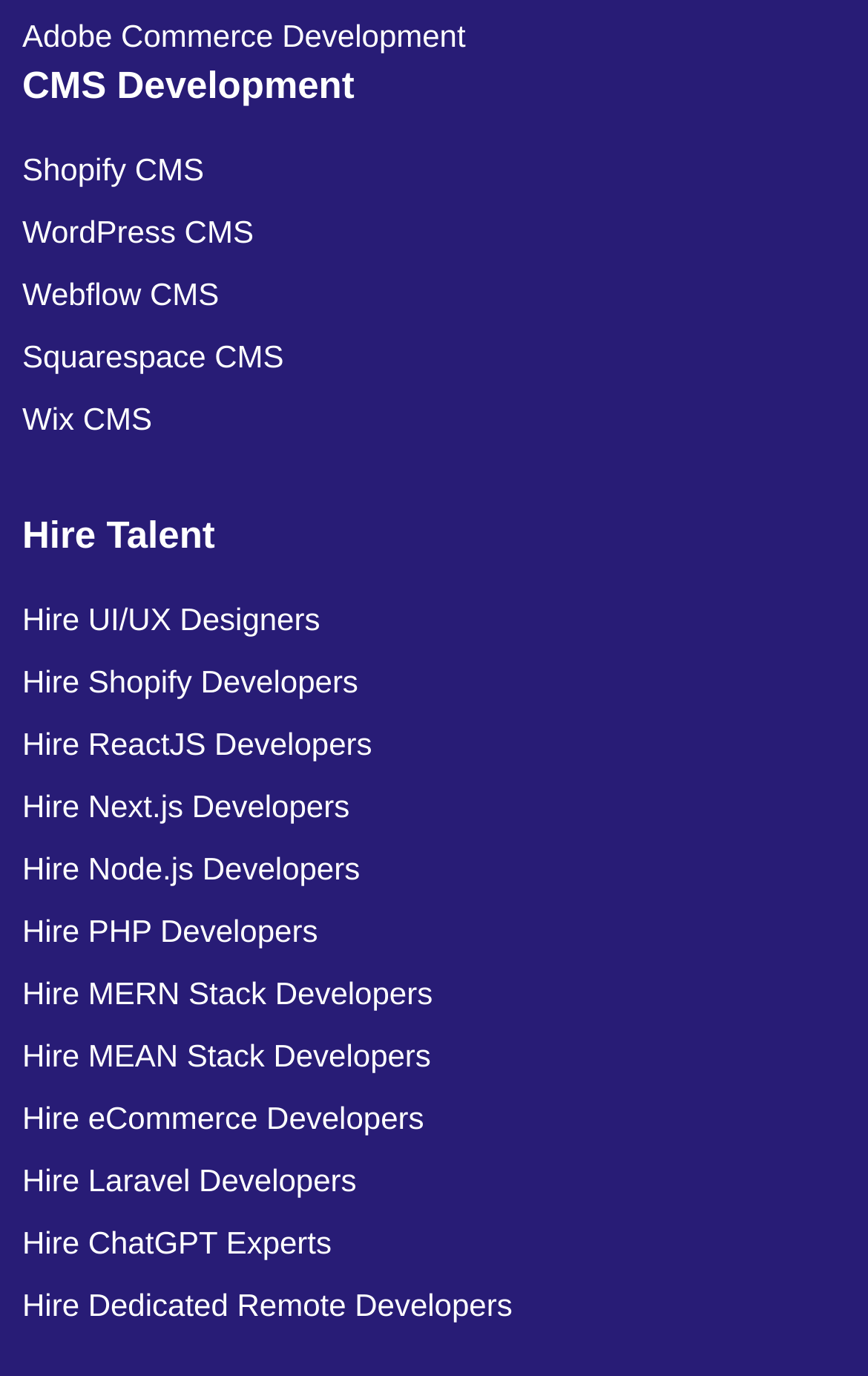How many types of developers can be hired?
Please give a detailed answer to the question using the information shown in the image.

There are 13 types of developers that can be hired, including UI/UX Designers, Shopify Developers, ReactJS Developers, Next.js Developers, and so on. These options are listed under the 'Hire Talent' section of the webpage.